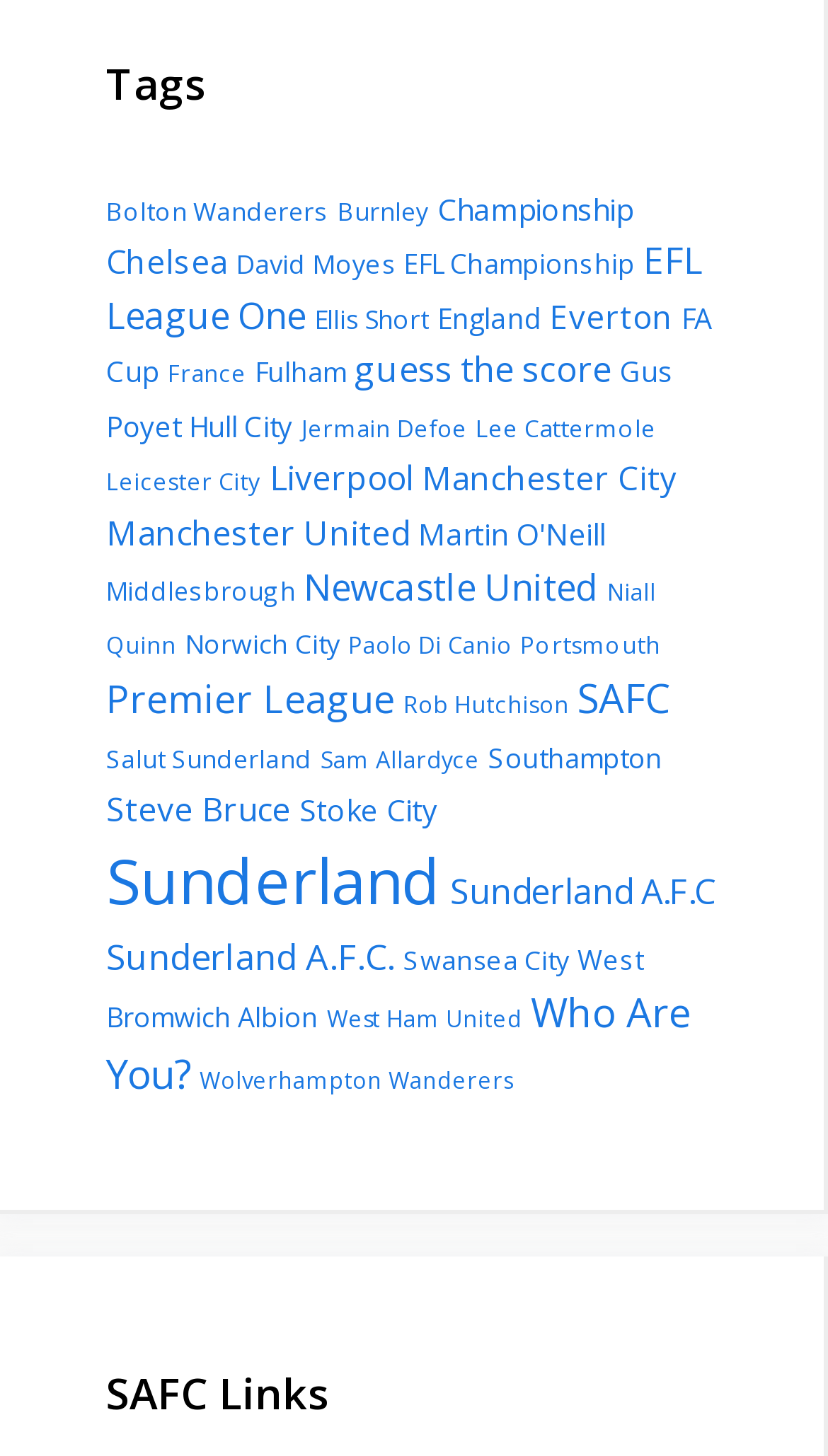How many items are related to Sunderland AFC? Observe the screenshot and provide a one-word or short phrase answer.

3,483